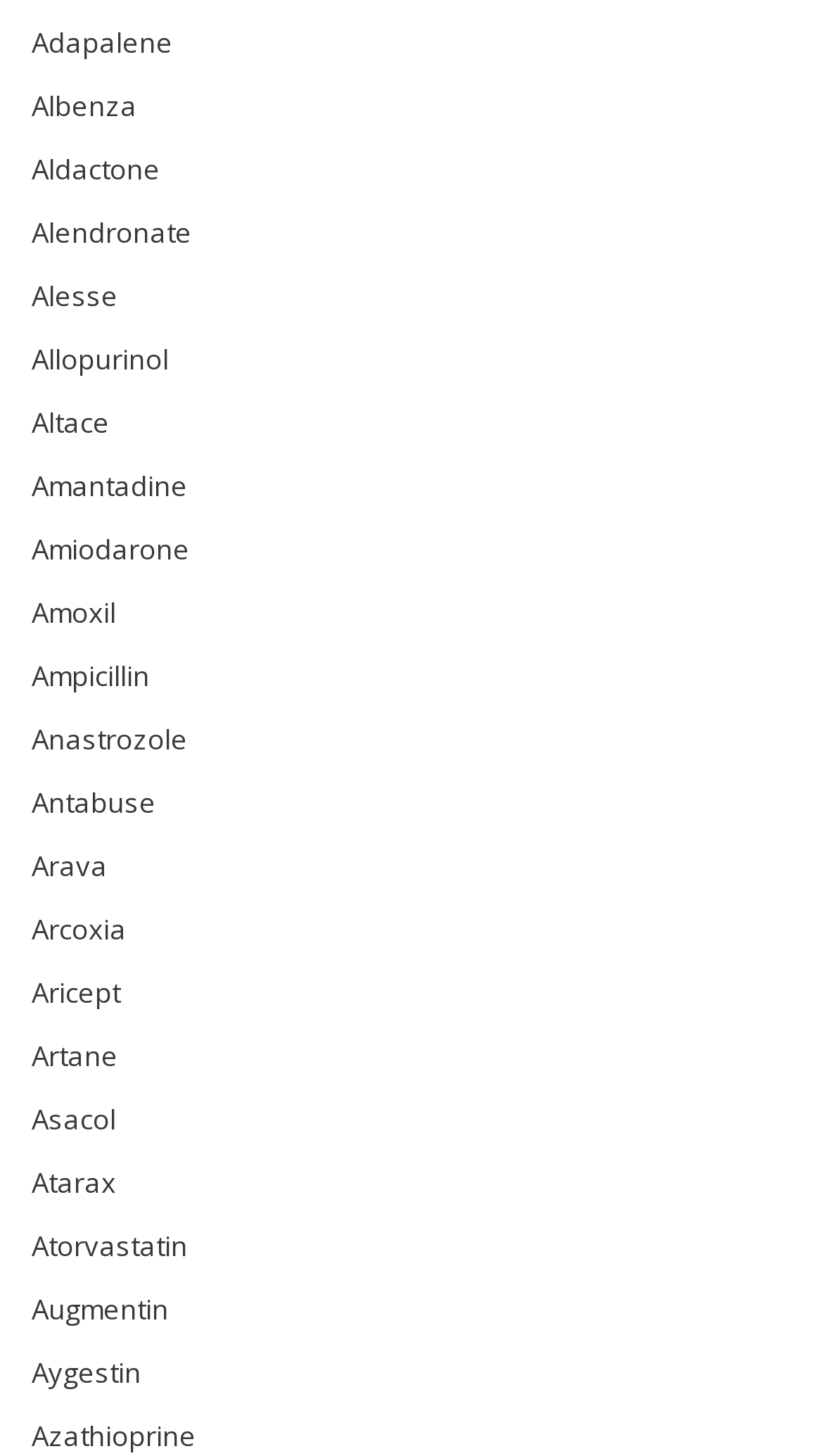Provide a short, one-word or phrase answer to the question below:
How many medications are listed?

24